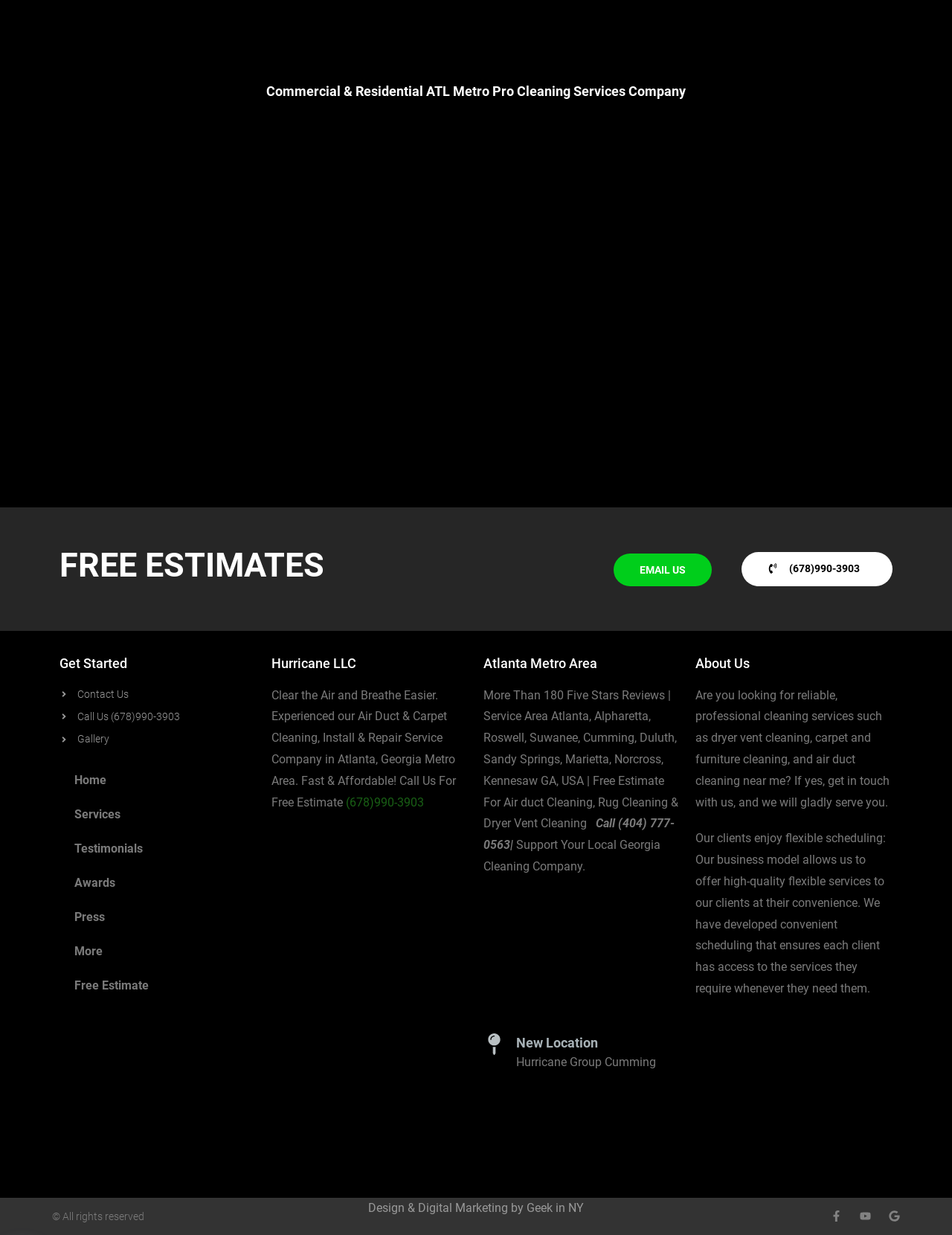Please provide a comprehensive answer to the question based on the screenshot: What is the rating of the company?

I found the rating of the company 'More than 180 five stars' in the static text element with bounding box coordinates [0.508, 0.557, 0.713, 0.673], which mentions 'More Than 180 Five Stars Reviews'.